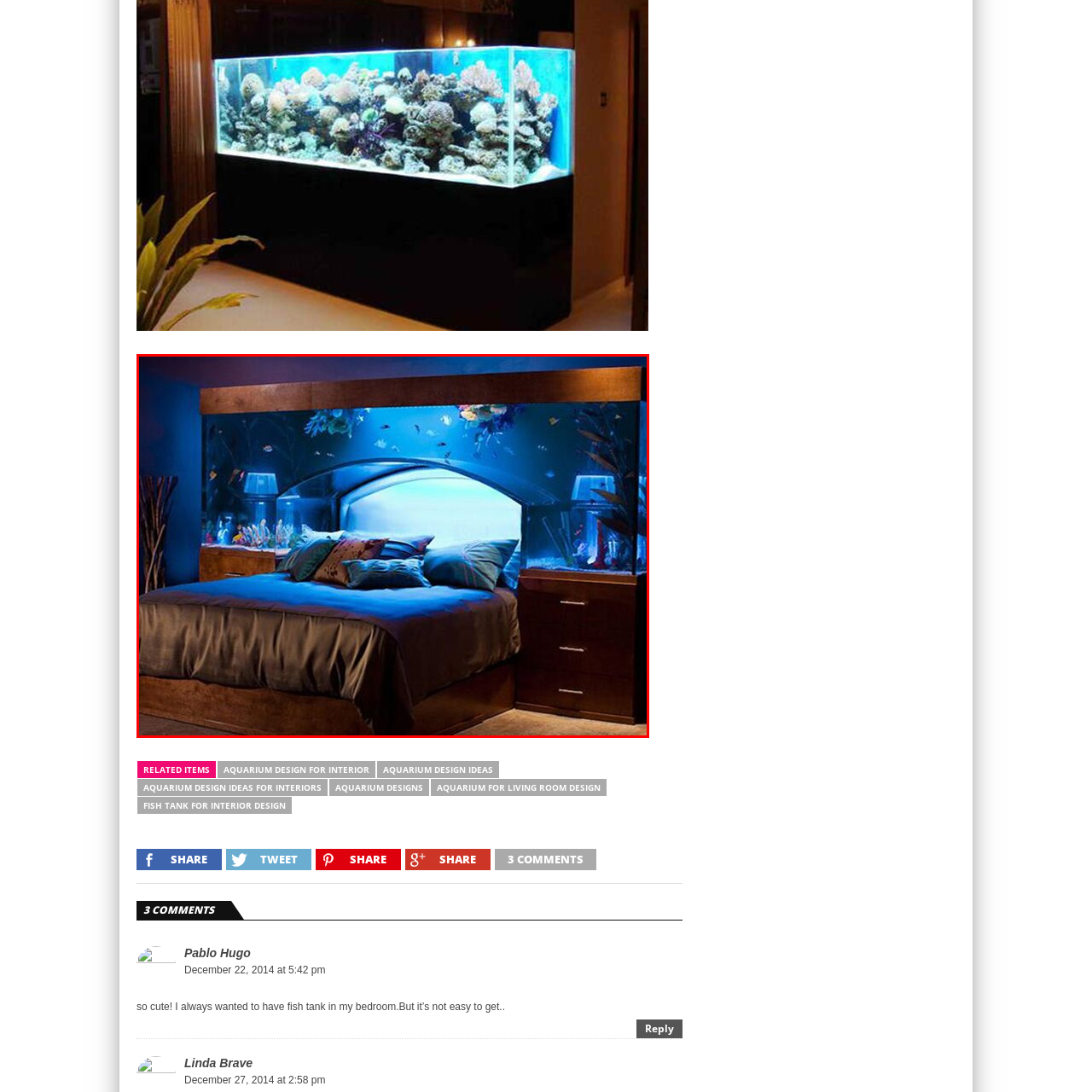What is the purpose of the lamps on the nightstands?
Examine the image enclosed within the red bounding box and provide a comprehensive answer relying on the visual details presented in the image.

The lamps on the nightstands are equipped to provide additional soft lighting for a nighttime ambiance, adding to the overall relaxing atmosphere of the bedroom.